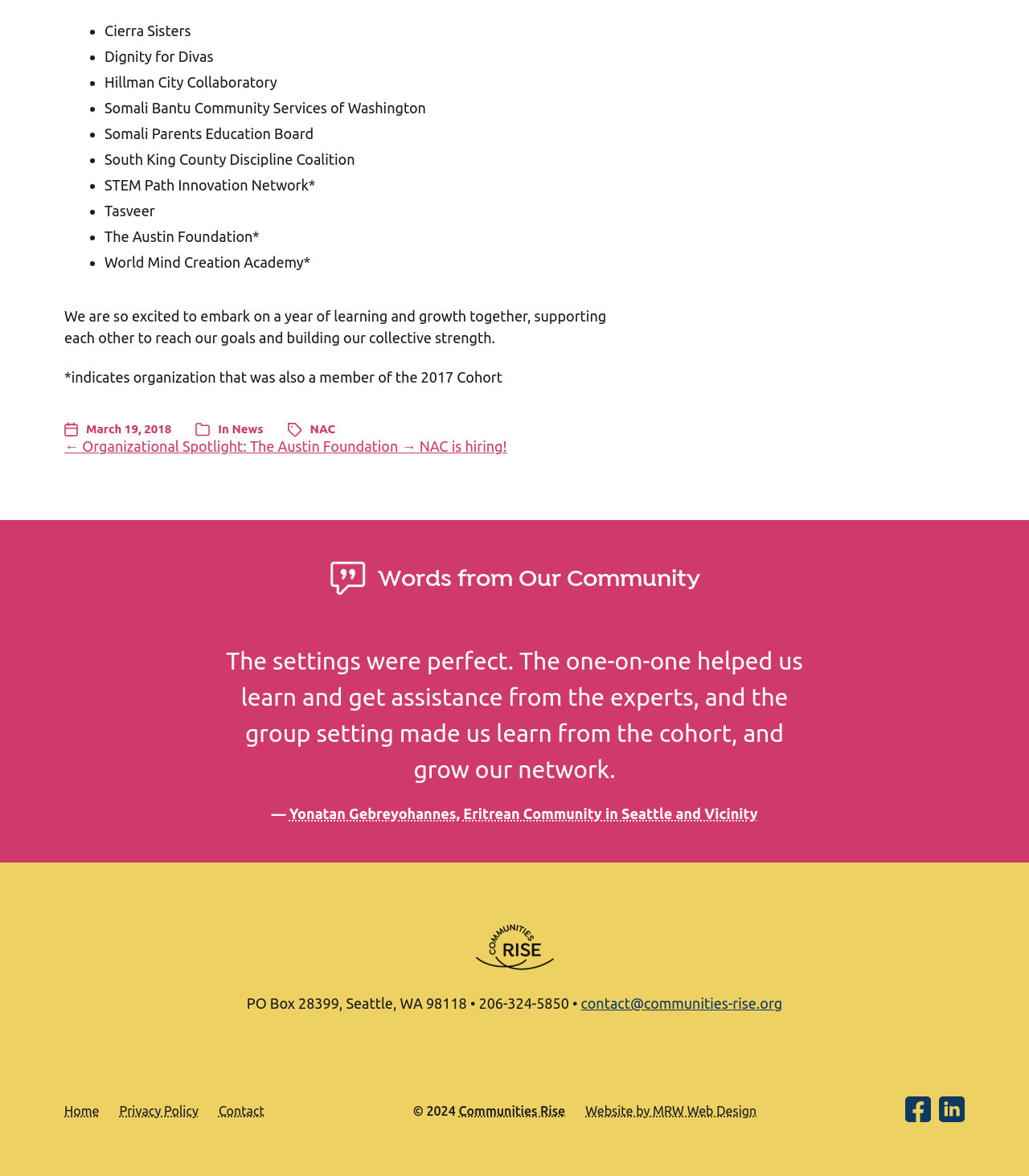Please provide a detailed answer to the question below by examining the image:
What is the name of the community quoted?

I found the static text element with the quote, and the link element next to it with the name of the community quoted.